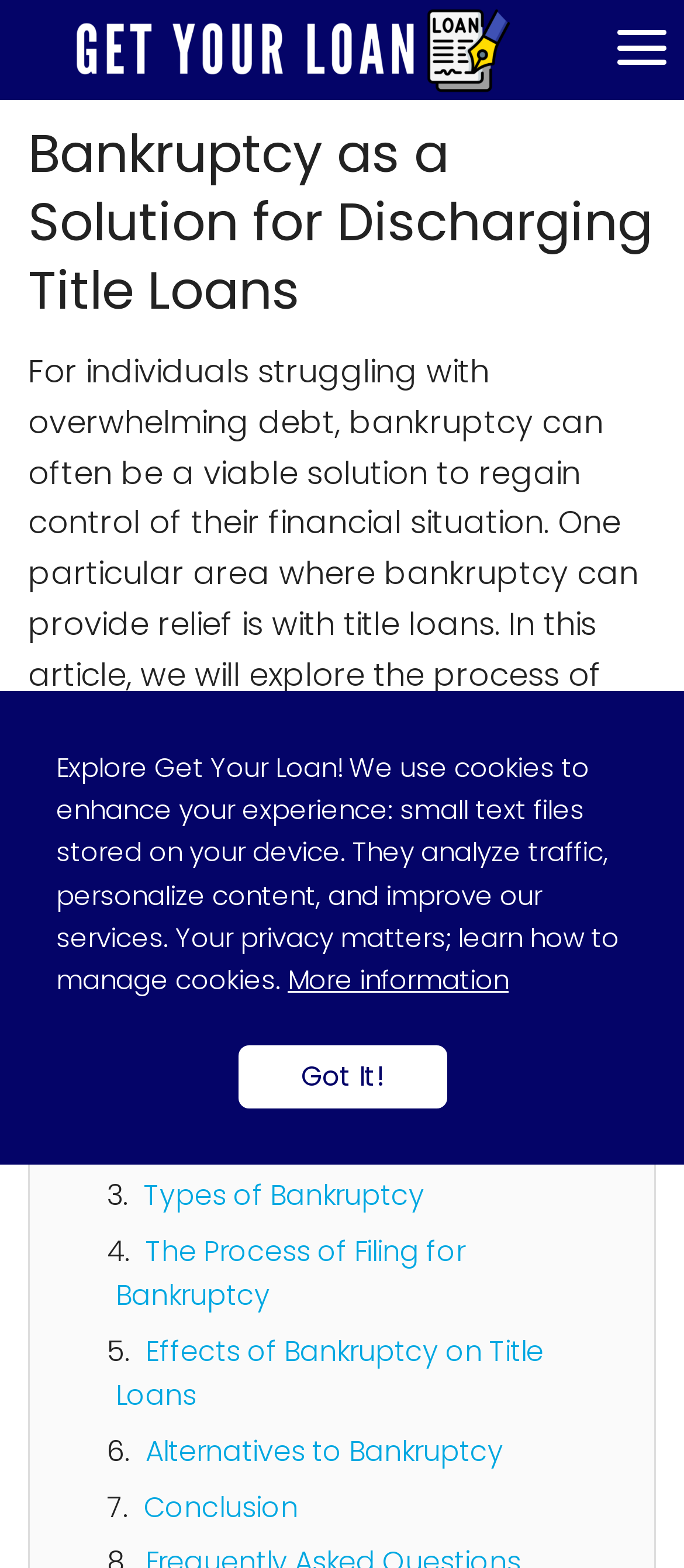Given the element description "Conclusion" in the screenshot, predict the bounding box coordinates of that UI element.

[0.21, 0.948, 0.436, 0.974]